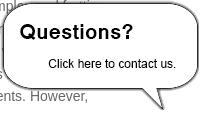What does the bold text inside the speech bubble read?
Please give a detailed and elaborate explanation in response to the question.

The bold text inside the speech bubble is a clear and prominent element that grabs the user's attention. It reads 'Questions?' which is a direct and concise way to ask users if they have any inquiries or concerns.